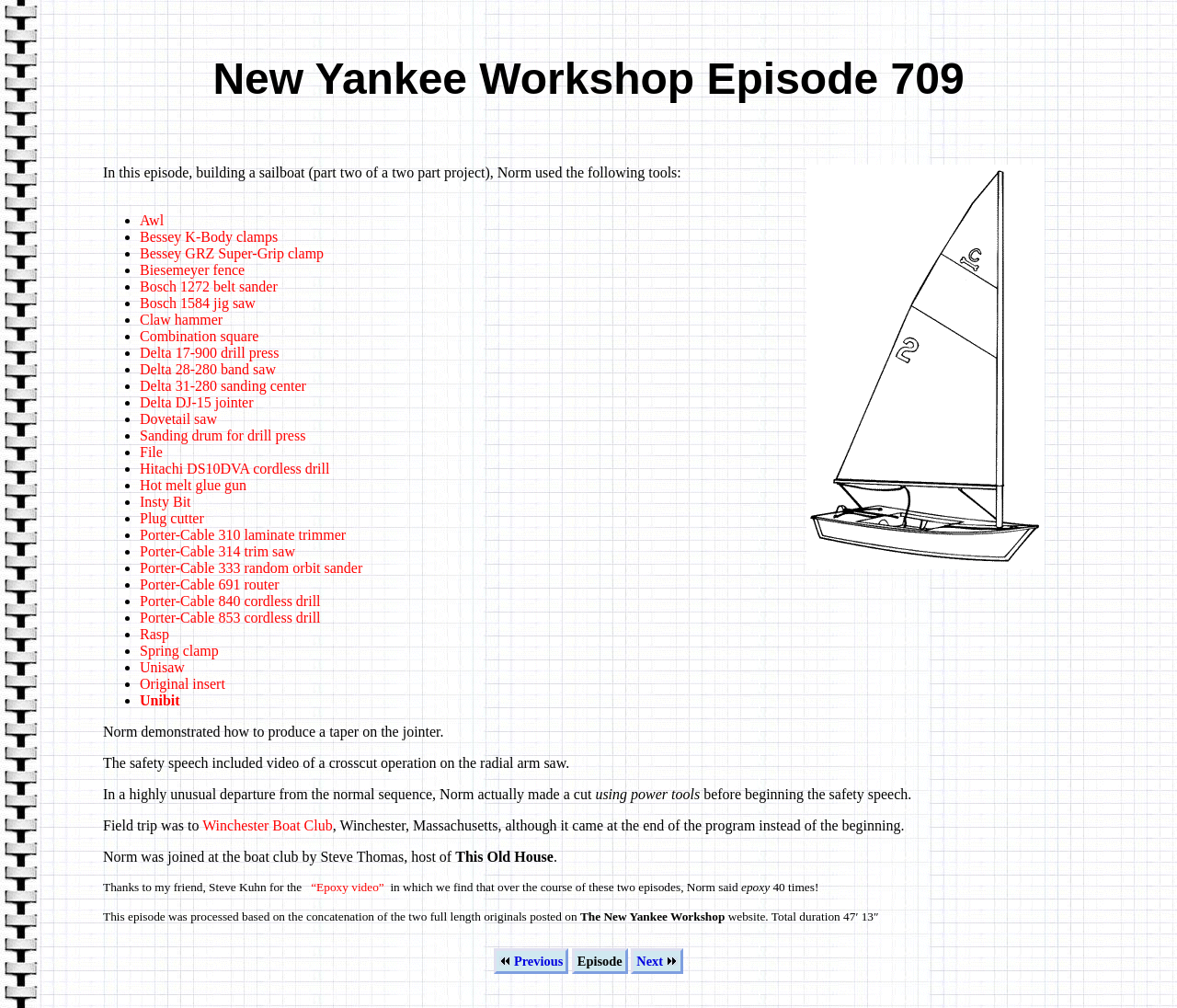Please provide the bounding box coordinates for the element that needs to be clicked to perform the following instruction: "View the image". The coordinates should be given as four float numbers between 0 and 1, i.e., [left, top, right, bottom].

[0.685, 0.164, 0.888, 0.565]